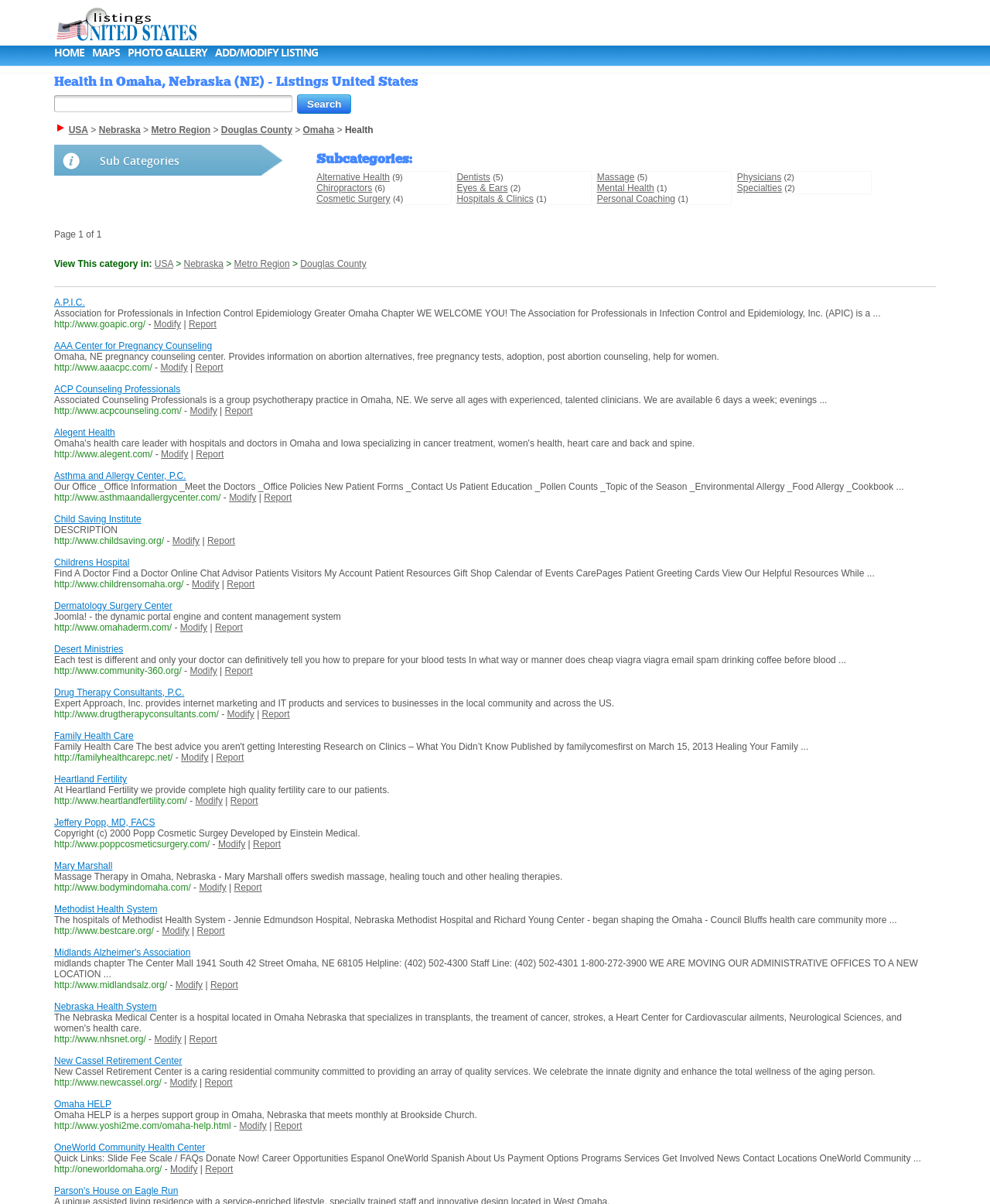How many pages of listings are there?
Using the image, give a concise answer in the form of a single word or short phrase.

1